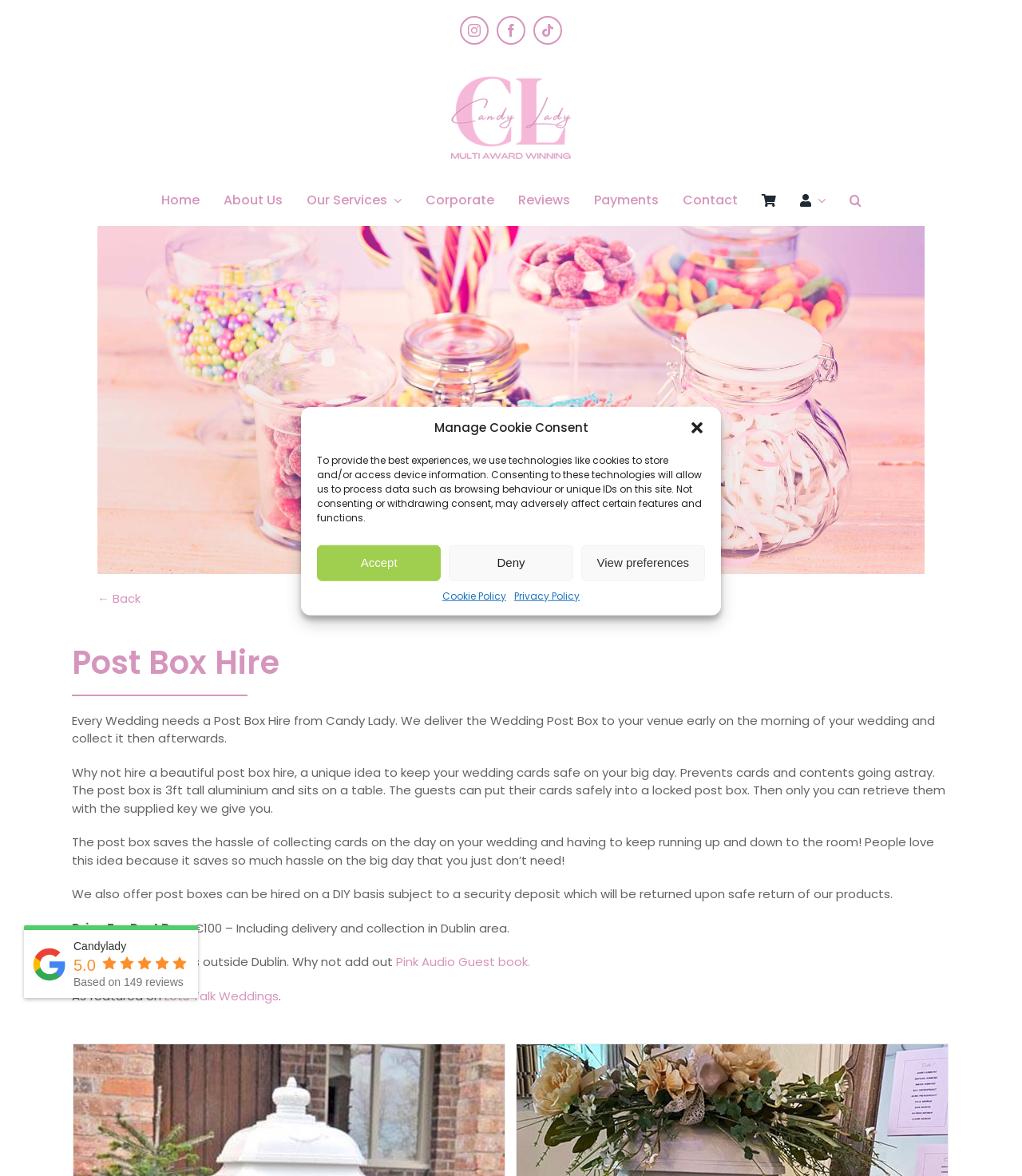Please examine the image and provide a detailed answer to the question: What is the purpose of the post box hire?

The purpose of the post box hire is to keep wedding cards safe on the big day, preventing them from going astray. It's a unique idea that allows guests to put their cards safely into a locked post box, and only the wedding couple can retrieve them with the supplied key.